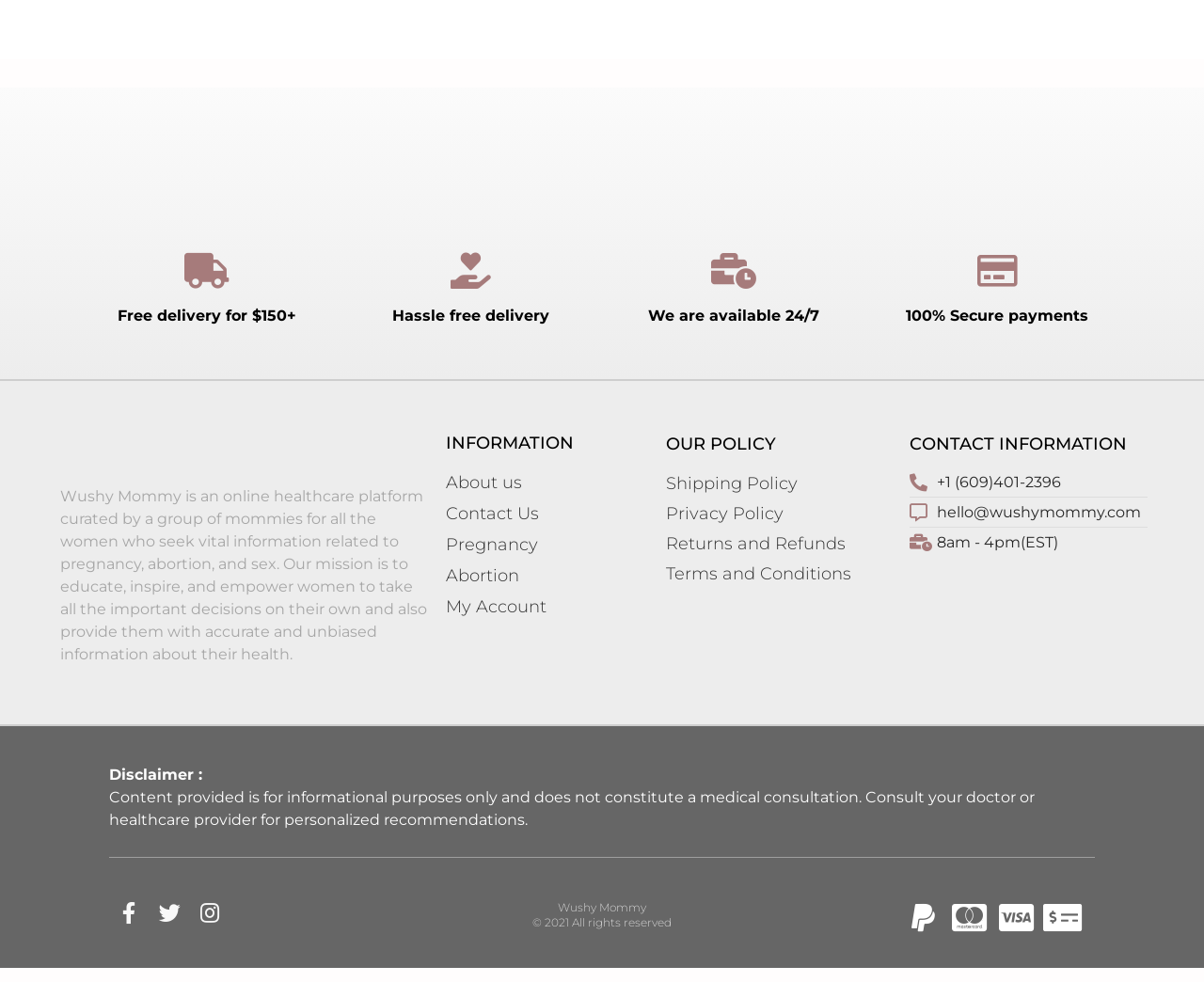Predict the bounding box coordinates of the area that should be clicked to accomplish the following instruction: "Click Contact Us". The bounding box coordinates should consist of four float numbers between 0 and 1, i.e., [left, top, right, bottom].

[0.37, 0.51, 0.447, 0.536]